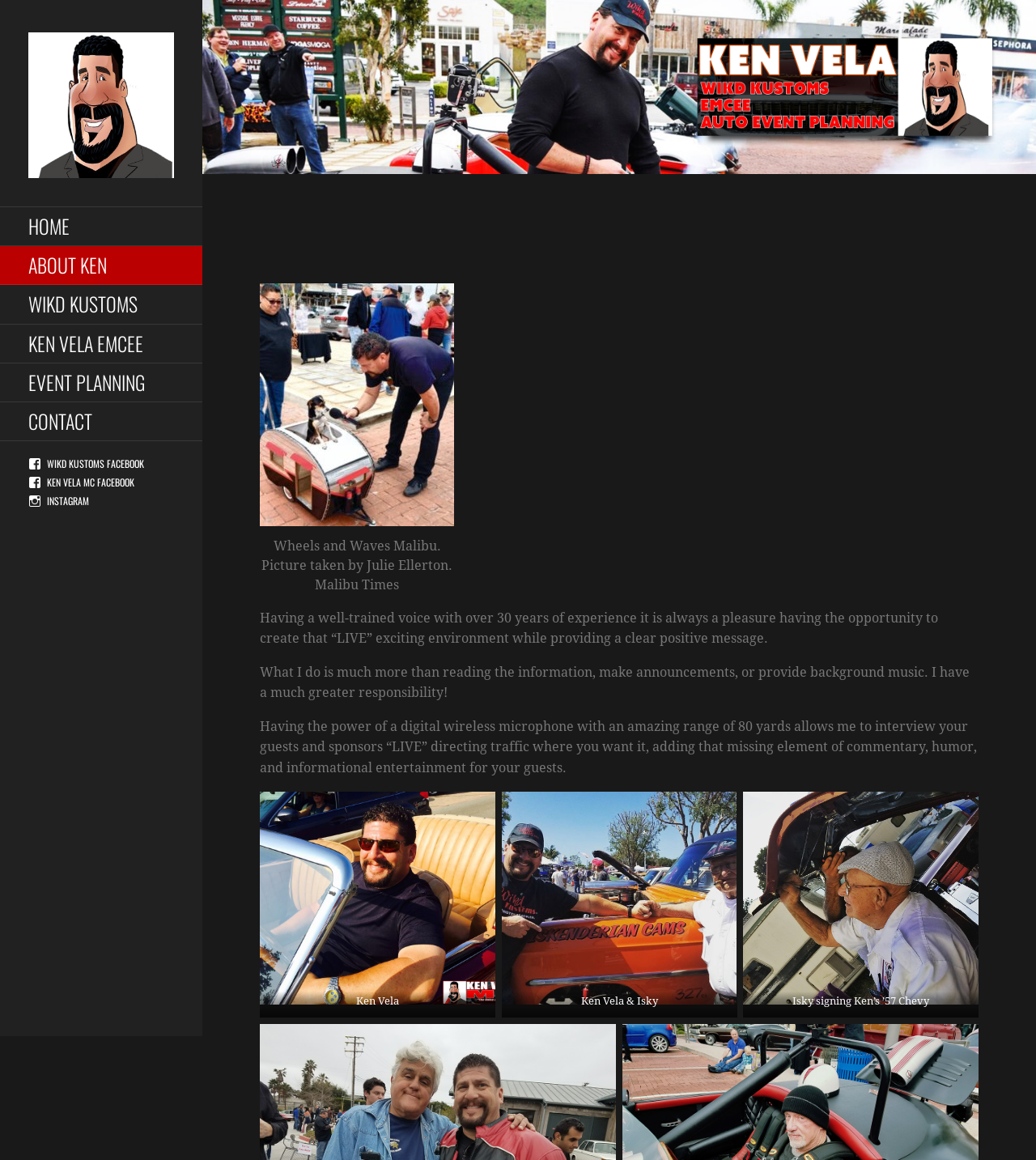Provide a comprehensive caption for the webpage.

The webpage is about Ken, an emcee with over 30 years of experience. At the top left corner, there are six links: HOME, ABOUT KEN, WIKD KUSTOMS, KEN VELA EMCEE, EVENT PLANNING, and CONTACT. Below these links, there are three social media links to Facebook and Instagram.

On the right side of the page, there is a section with a heading image of Wheels and Waves Malibu, accompanied by a caption describing the picture. Below this image, there are three paragraphs of text describing Ken's experience and services as an emcee.

Underneath the text, there are three images with captions. The first image is of Ken Vela, the second is of Ken Vela and Isky, and the third is of Isky signing Ken's '57 Chevy. These images are positioned side by side, taking up the majority of the page's width.